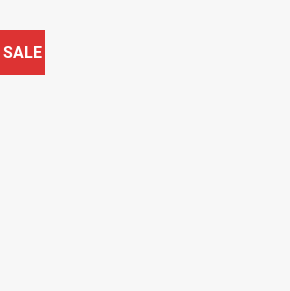What is the purpose of the 'SALE' banner?
Provide a fully detailed and comprehensive answer to the question.

The caption implies that the 'SALE' banner is designed to attract customers' attention, signaling a special offer and encouraging them to take advantage of lowered prices and explore a variety of stylish choices available in-store.